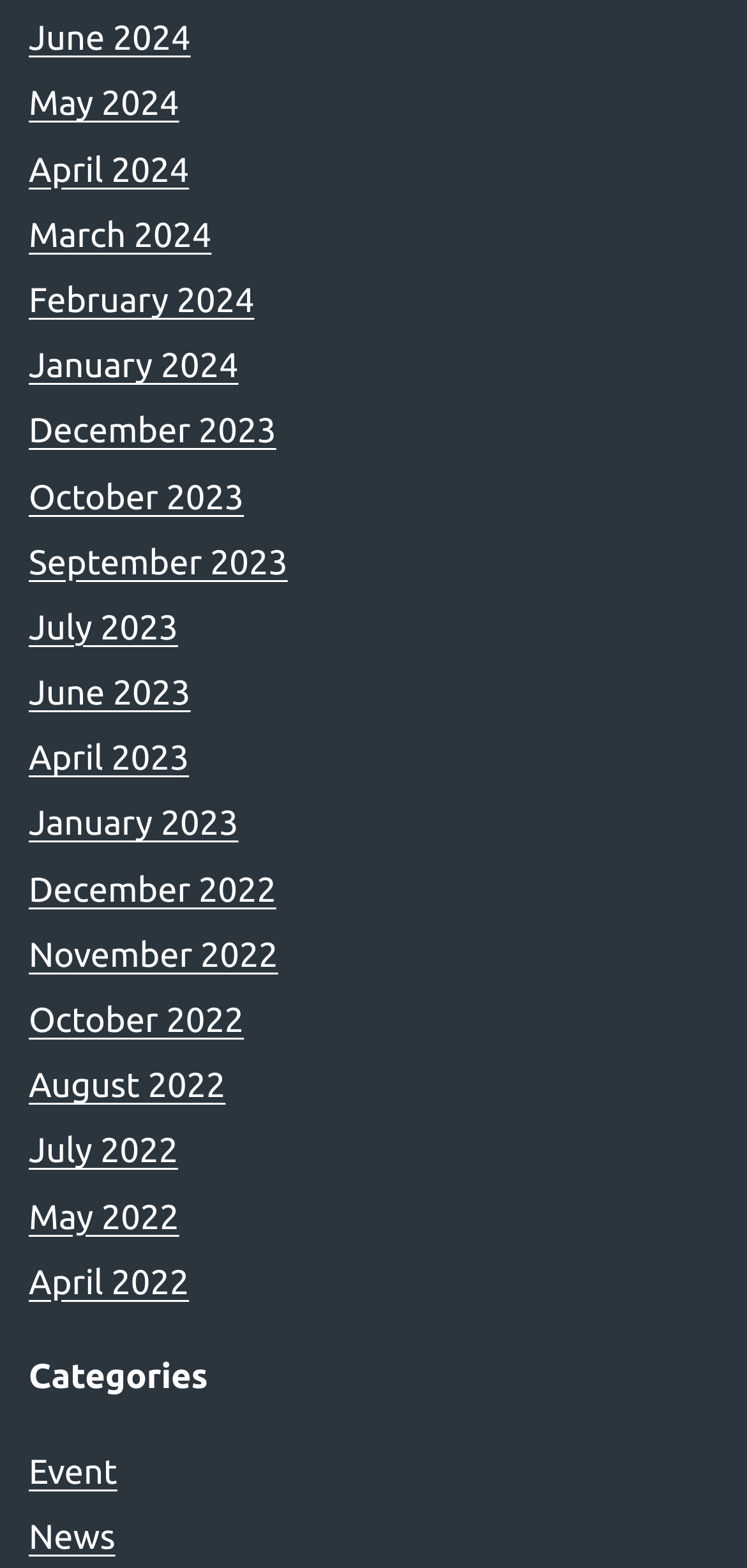Identify the bounding box coordinates of the section that should be clicked to achieve the task described: "Browse Event".

[0.038, 0.927, 0.157, 0.951]